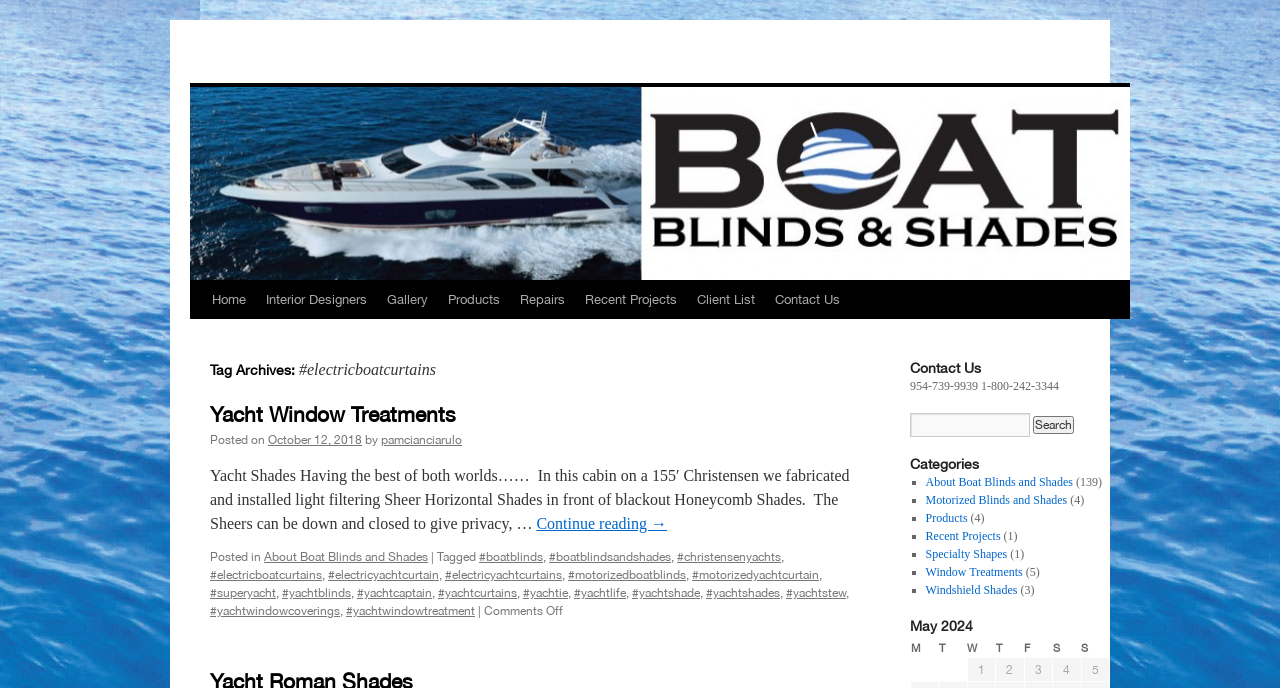Locate the bounding box coordinates of the element that should be clicked to fulfill the instruction: "Search for something".

[0.711, 0.6, 0.867, 0.635]